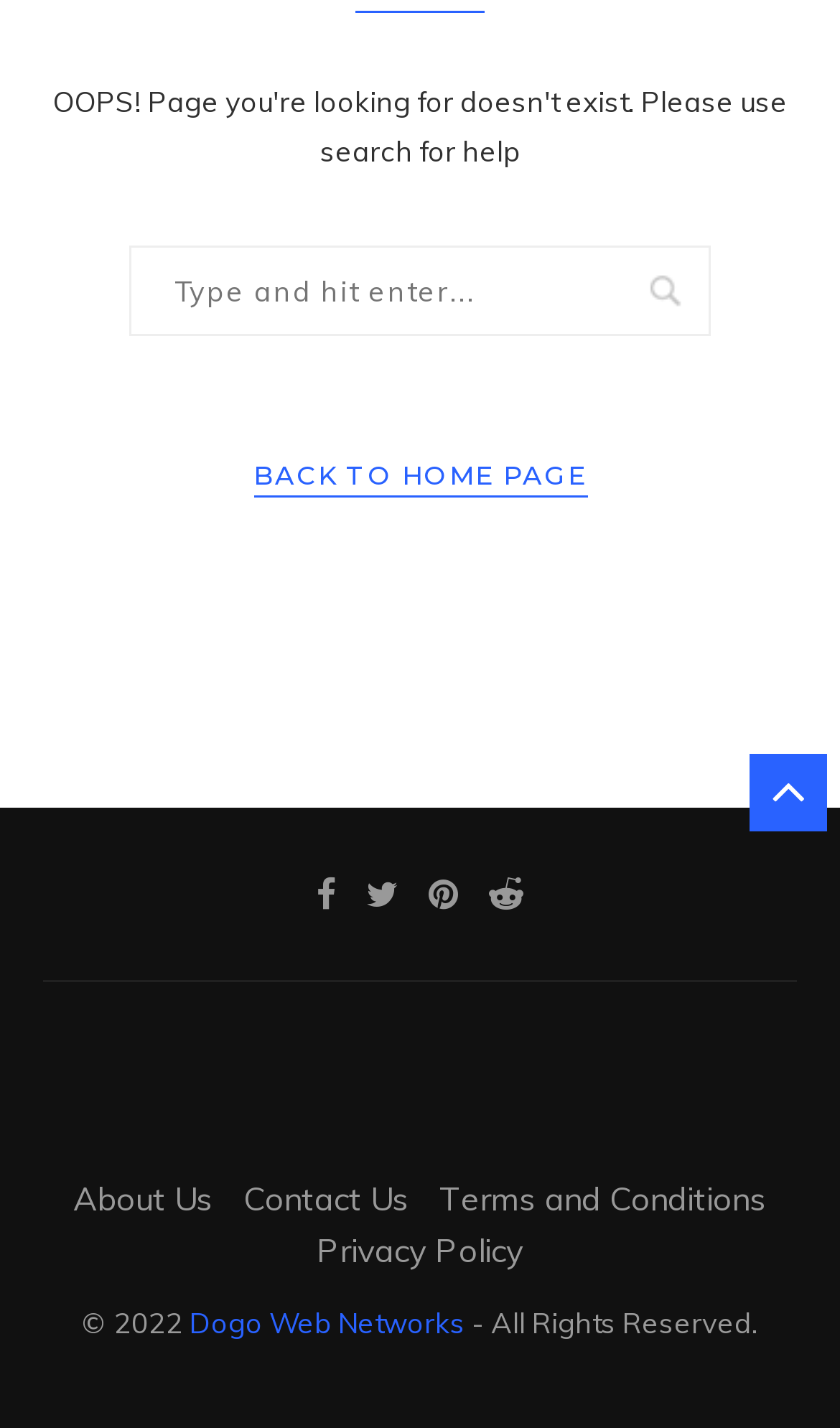Bounding box coordinates should be provided in the format (top-left x, top-left y, bottom-right x, bottom-right y) with all values between 0 and 1. Identify the bounding box for this UI element: Contact Us

[0.29, 0.825, 0.487, 0.853]